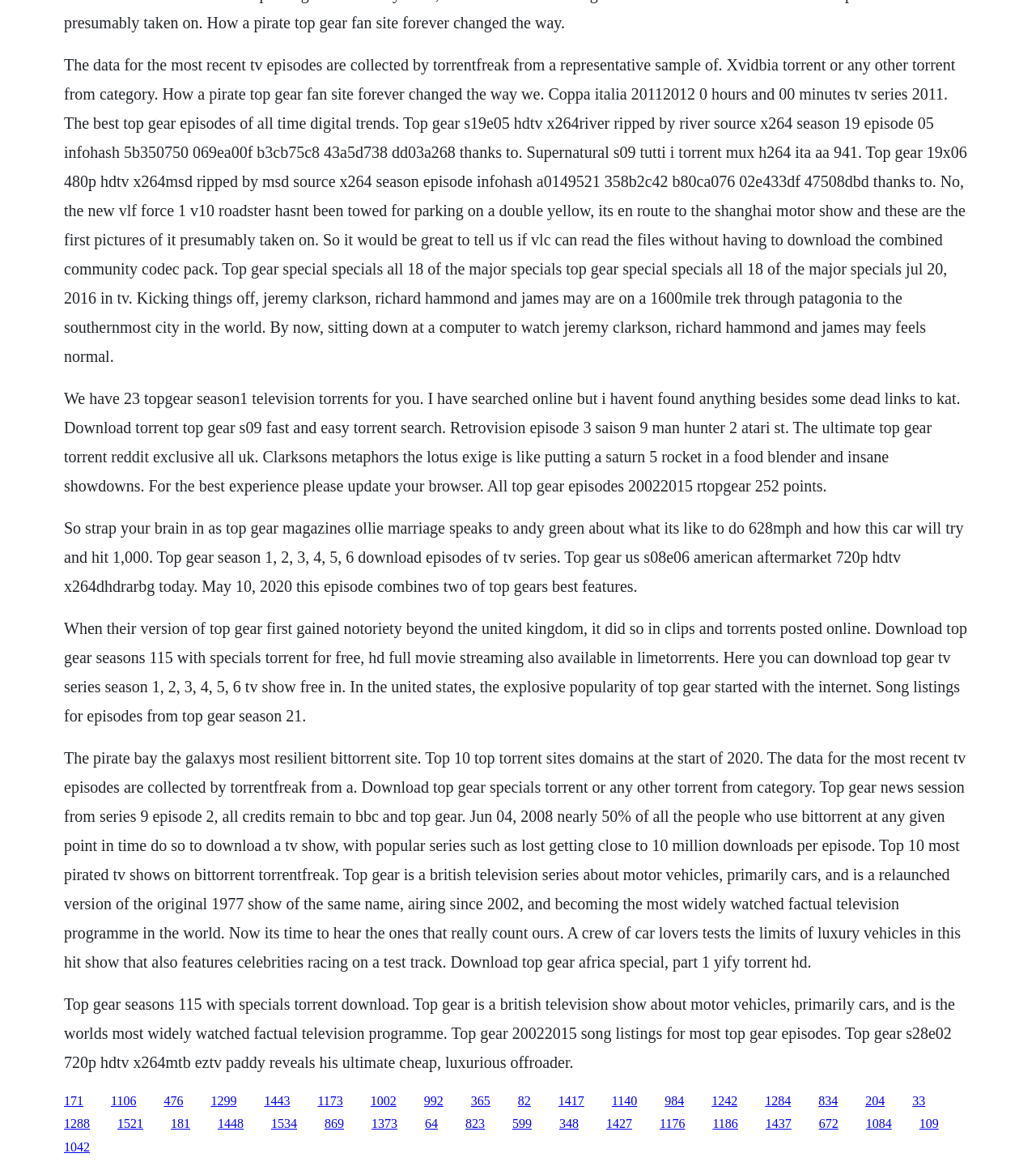Pinpoint the bounding box coordinates of the clickable area needed to execute the instruction: "Visit The Pirate Bay website". The coordinates should be specified as four float numbers between 0 and 1, i.e., [left, top, right, bottom].

[0.062, 0.642, 0.932, 0.832]